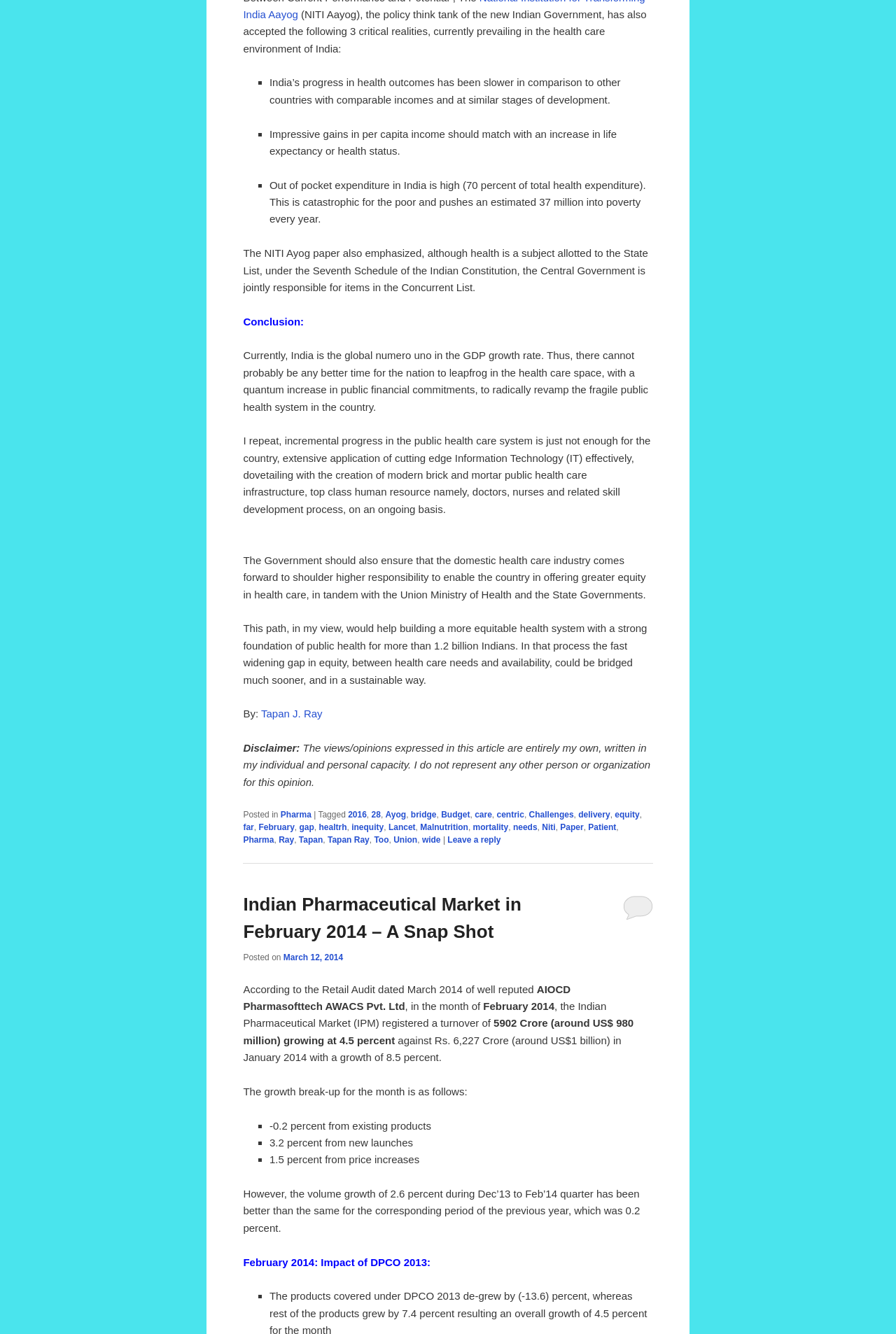Identify the bounding box for the UI element that is described as follows: "Tapan J. Ray".

[0.291, 0.531, 0.36, 0.54]